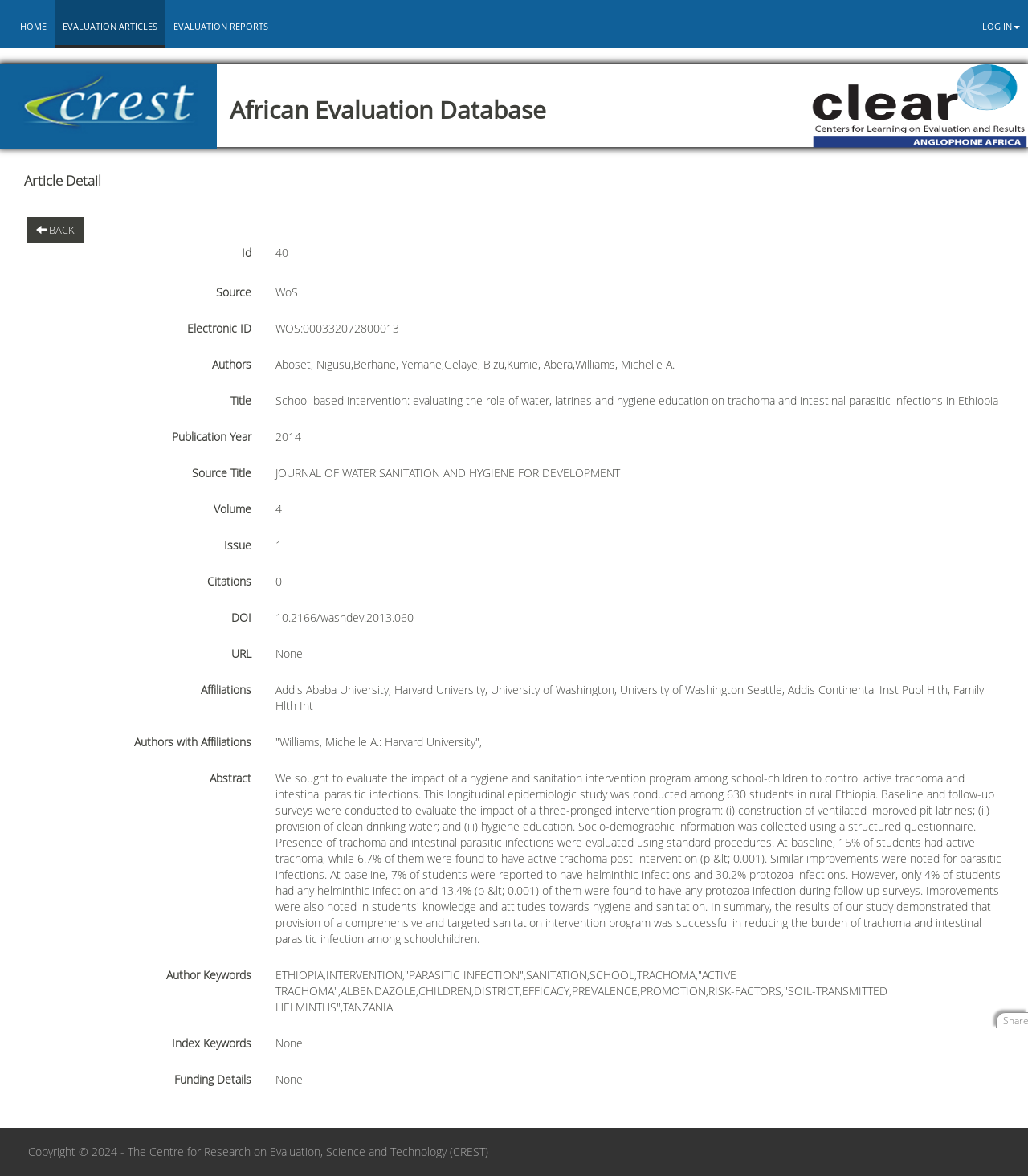Find the bounding box coordinates for the element described here: "Home".

[0.012, 0.001, 0.053, 0.044]